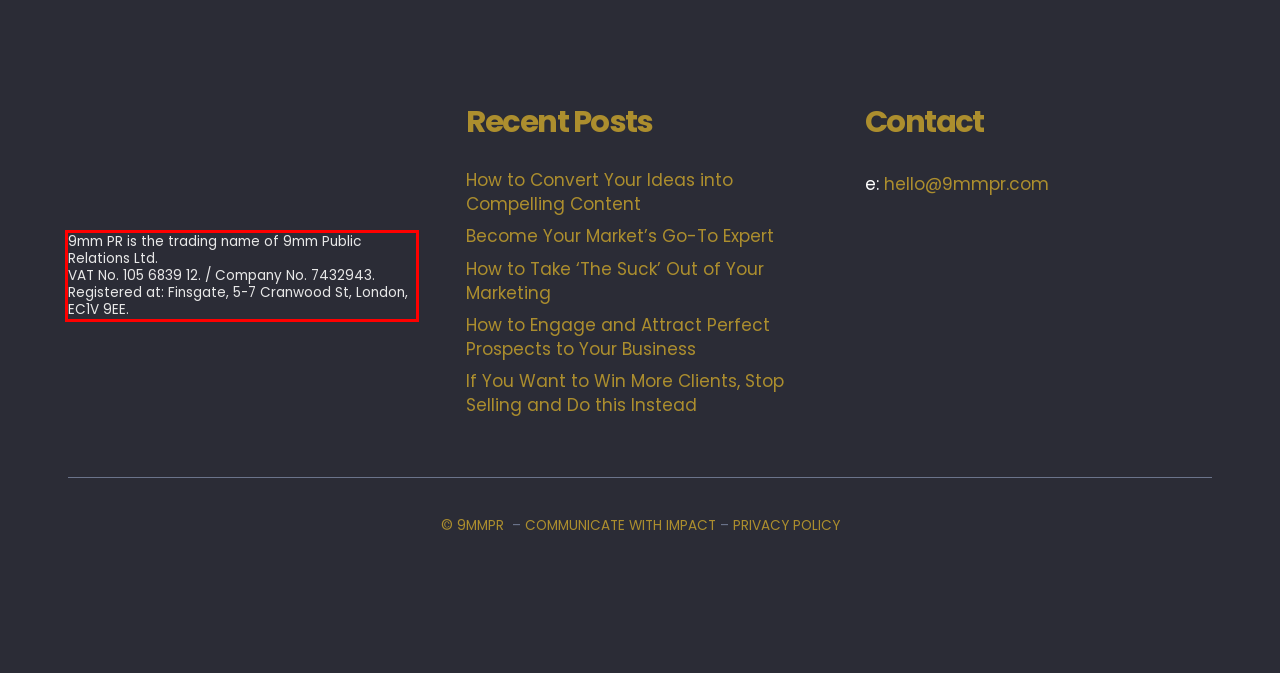From the given screenshot of a webpage, identify the red bounding box and extract the text content within it.

9mm PR is the trading name of 9mm Public Relations Ltd. VAT No. 105 6839 12. / Company No. 7432943. Registered at: Finsgate, 5-7 Cranwood St, London, EC1V 9EE.